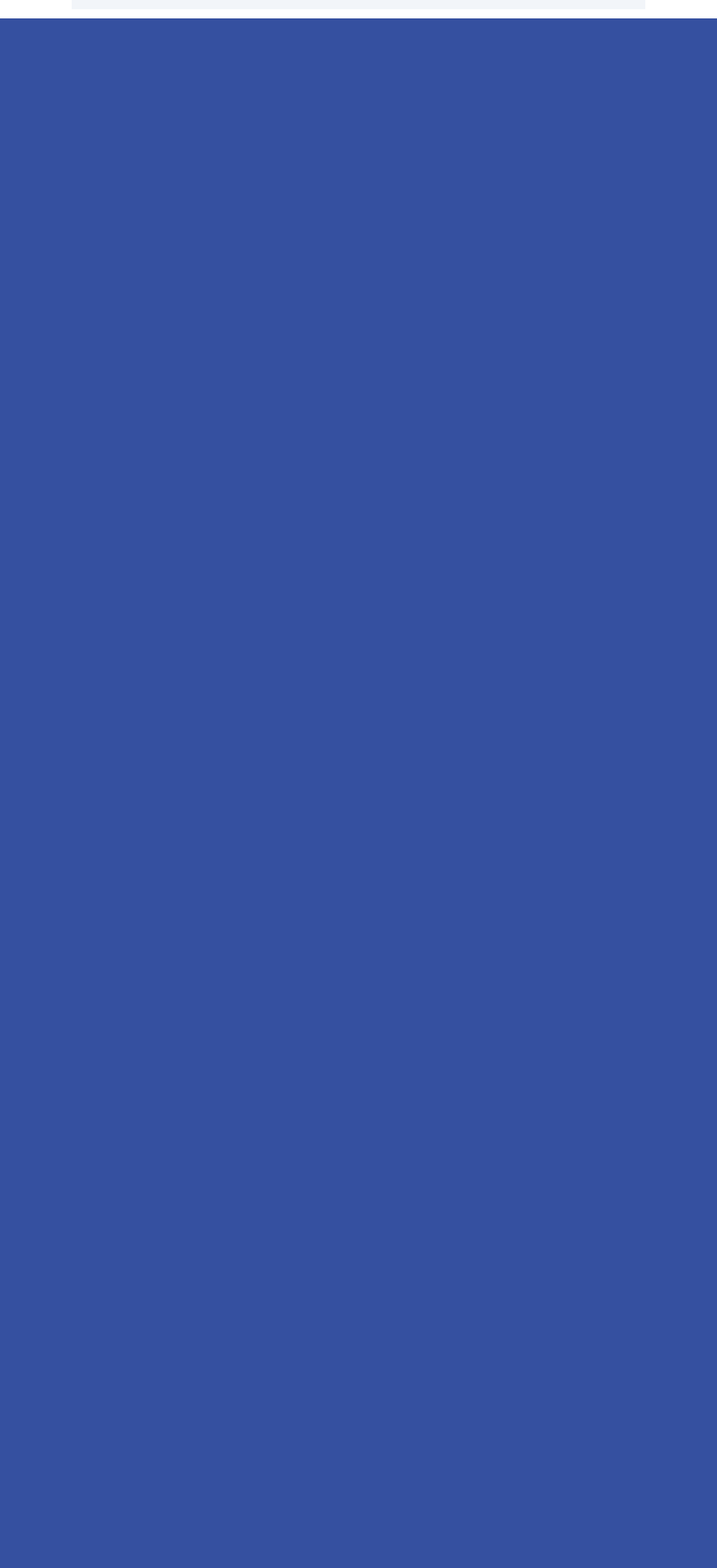Identify the bounding box coordinates of the specific part of the webpage to click to complete this instruction: "Explore stock photography".

[0.241, 0.495, 0.759, 0.516]